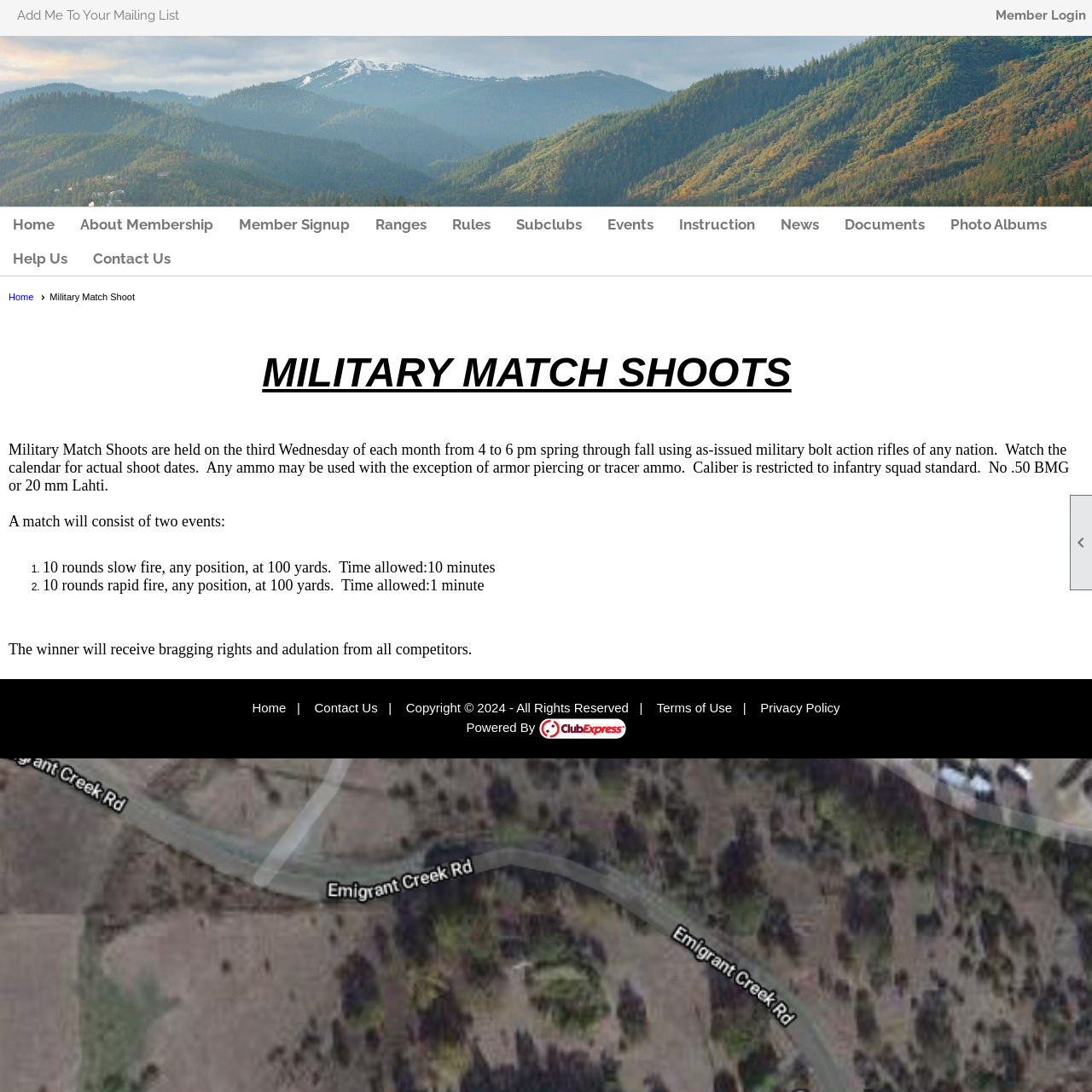What is the frequency of Military Match Shoots?
Based on the screenshot, provide your answer in one word or phrase.

Monthly